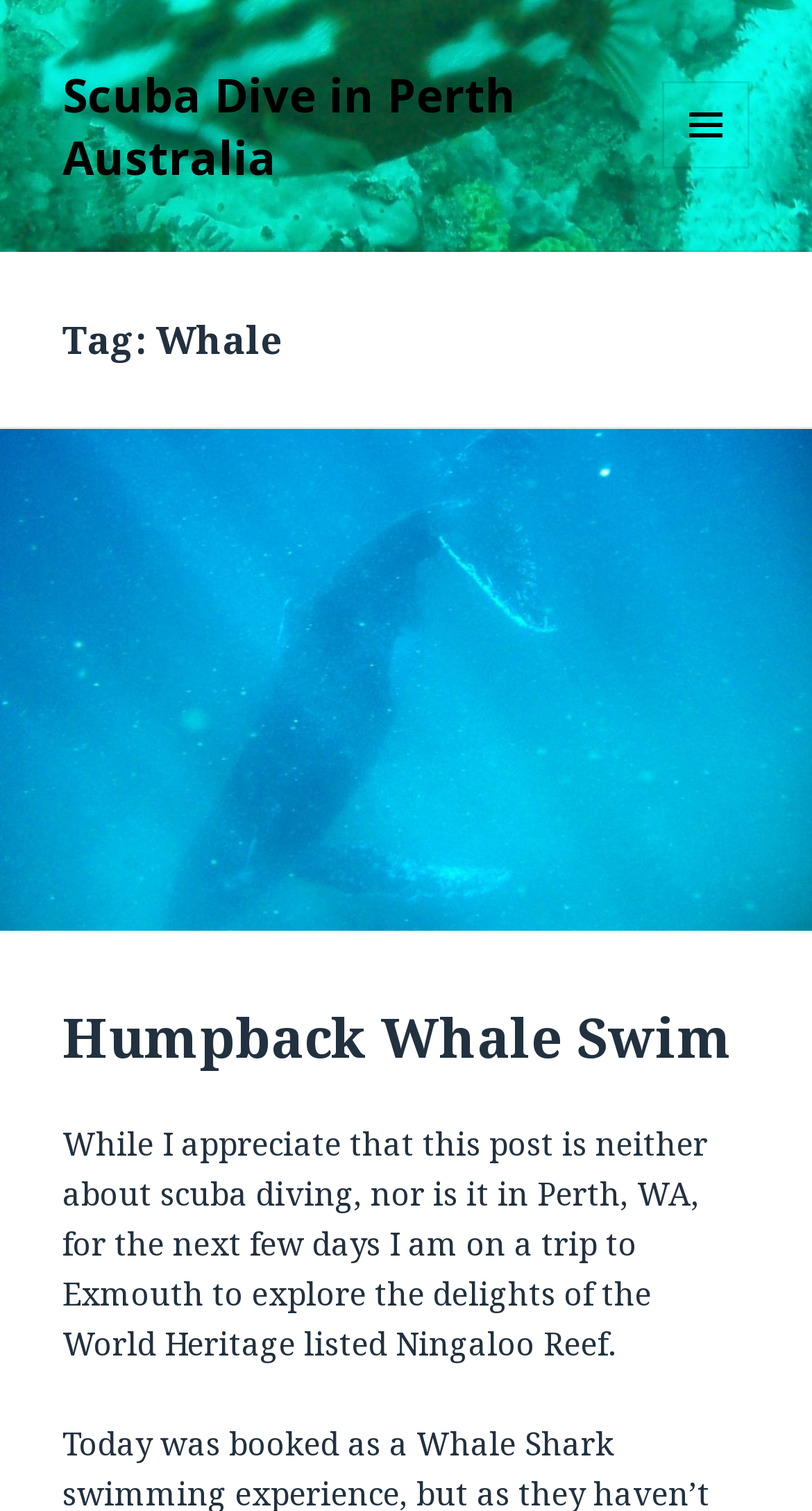What is the main topic of this webpage?
Please look at the screenshot and answer in one word or a short phrase.

Whale